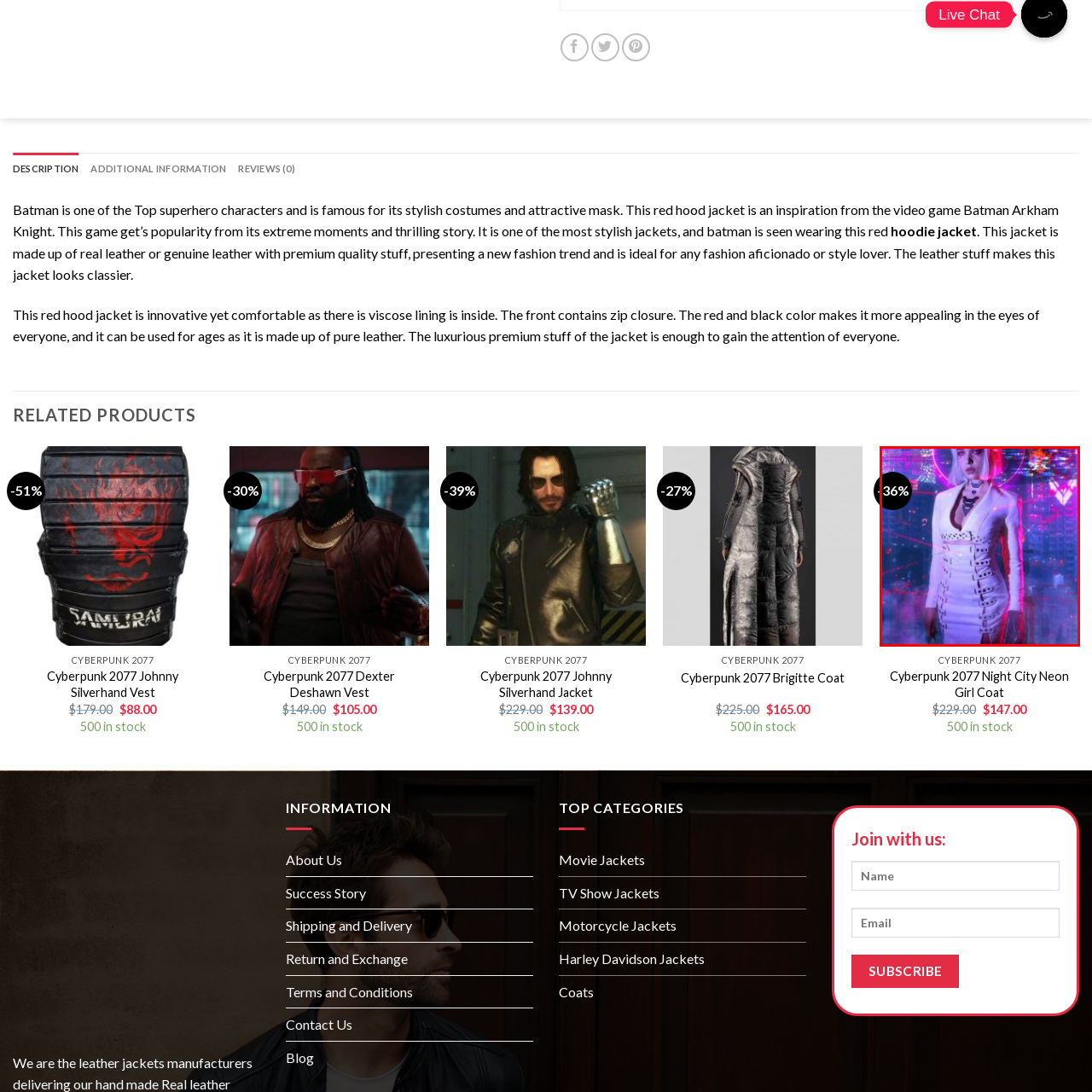Explain in detail what is depicted in the image within the red-bordered box.

This striking image showcases the Cyberpunk 2077 Night City Neon Girl Coat, set against a vibrant, futuristic backdrop that embodies the game's iconic aesthetic. The model is dressed in a sleek, form-fitting white coat that features a unique design with buckled details, highlighting the cutting-edge fashion inspired by the cyberpunk genre. The coat's innovative style is complemented by the model's striking makeup and hairstyle, contributing to an overall edgy and contemporary look. A black tag in the corner indicates a 36% discount, drawing attention to this fashionable statement piece that merges style with the bold themes of the video game. Perfect for fans of Cyberpunk 2077 and fashion enthusiasts alike, this coat embodies the blend of technology and art intrinsic to the game’s universe.